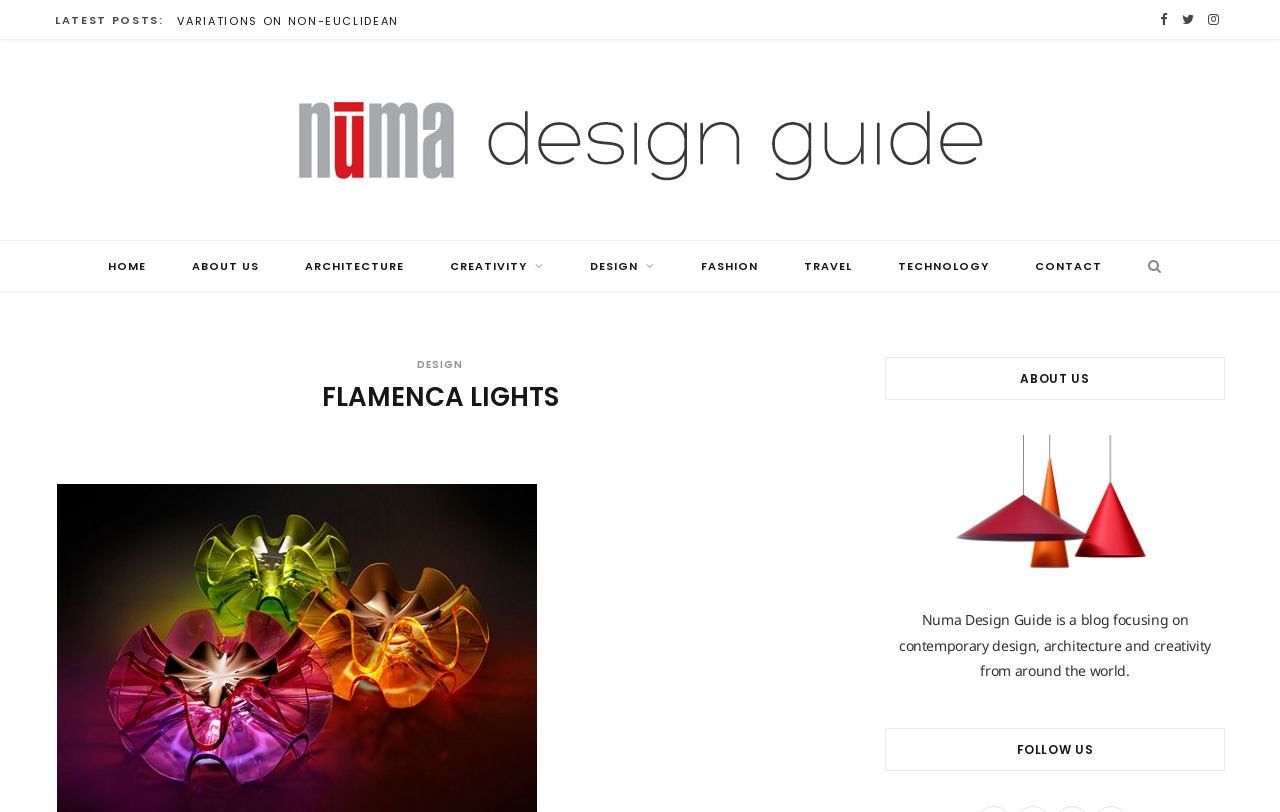Show the bounding box coordinates of the element that should be clicked to complete the task: "Click on 'useful document'".

None